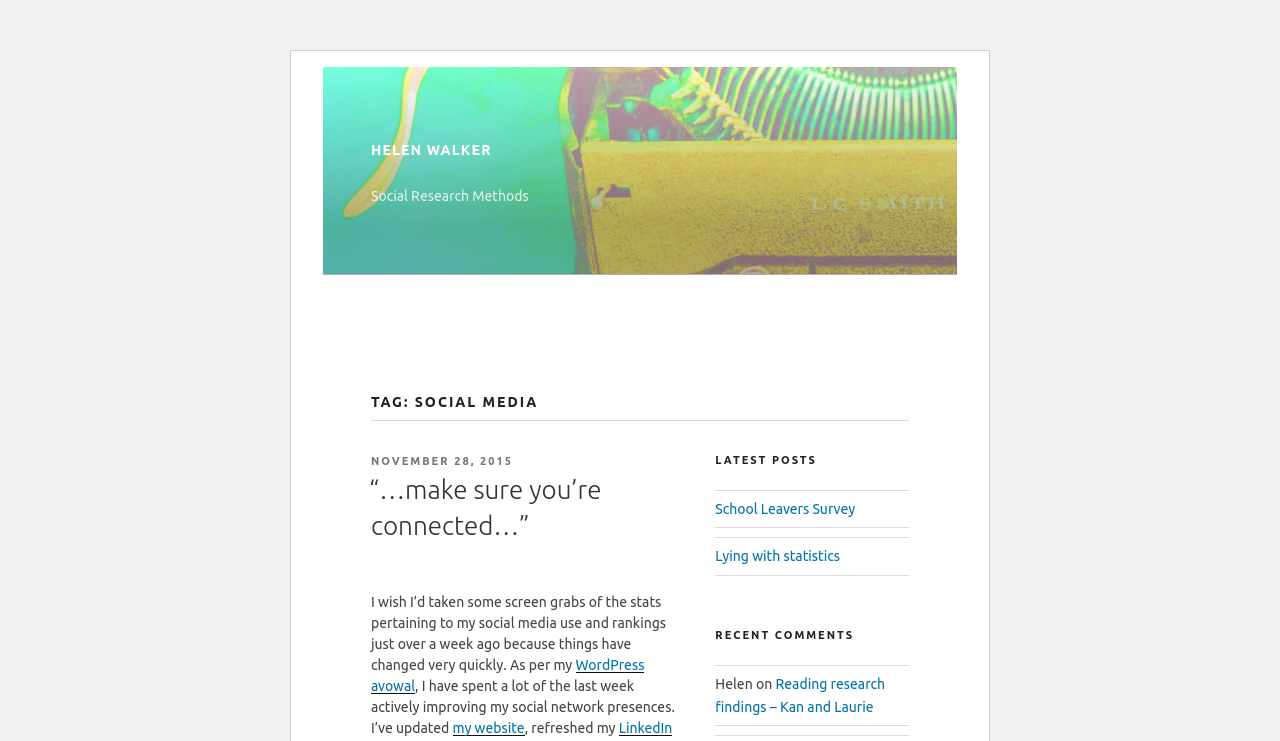How many latest posts are listed?
Provide a detailed and extensive answer to the question.

The number of latest posts can be found by counting the links under the heading 'LATEST POSTS' with bounding box coordinates [0.559, 0.611, 0.71, 0.632]. There are two links: 'School Leavers Survey' and 'Lying with statistics'.